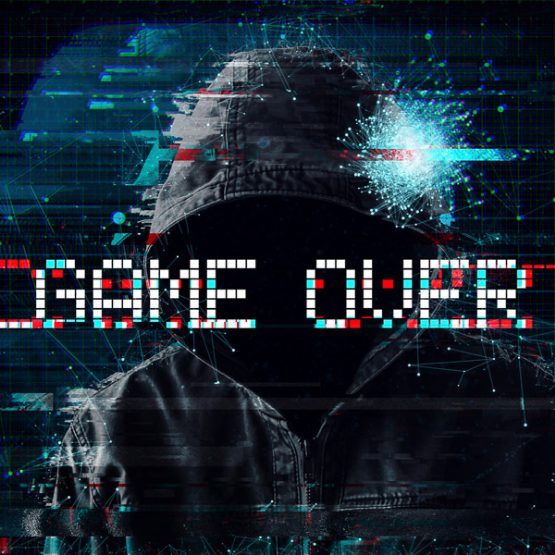Summarize the image with a detailed description that highlights all prominent details.

The image depicts a mysterious figure shrouded in a hoodie, standing against a backdrop of digital chaos. Prominently featured across the center are the words "GAME OVER," rendered in a glitchy, pixelated font that evokes a sense of finality. The backdrop is a blend of dark colors and splashes of vibrant blue and red, creating an atmosphere of tension and unease. This visual representation complements the article titled "Game Over: Do You Lose Your Video Games when You Die?" which explores the implications of digital ownership and inheritance in the gaming world, a topic that resonates deeply with gamers and legal enthusiasts alike. The image captures the essence of the article, highlighting the intersection of life, death, and virtual experiences.